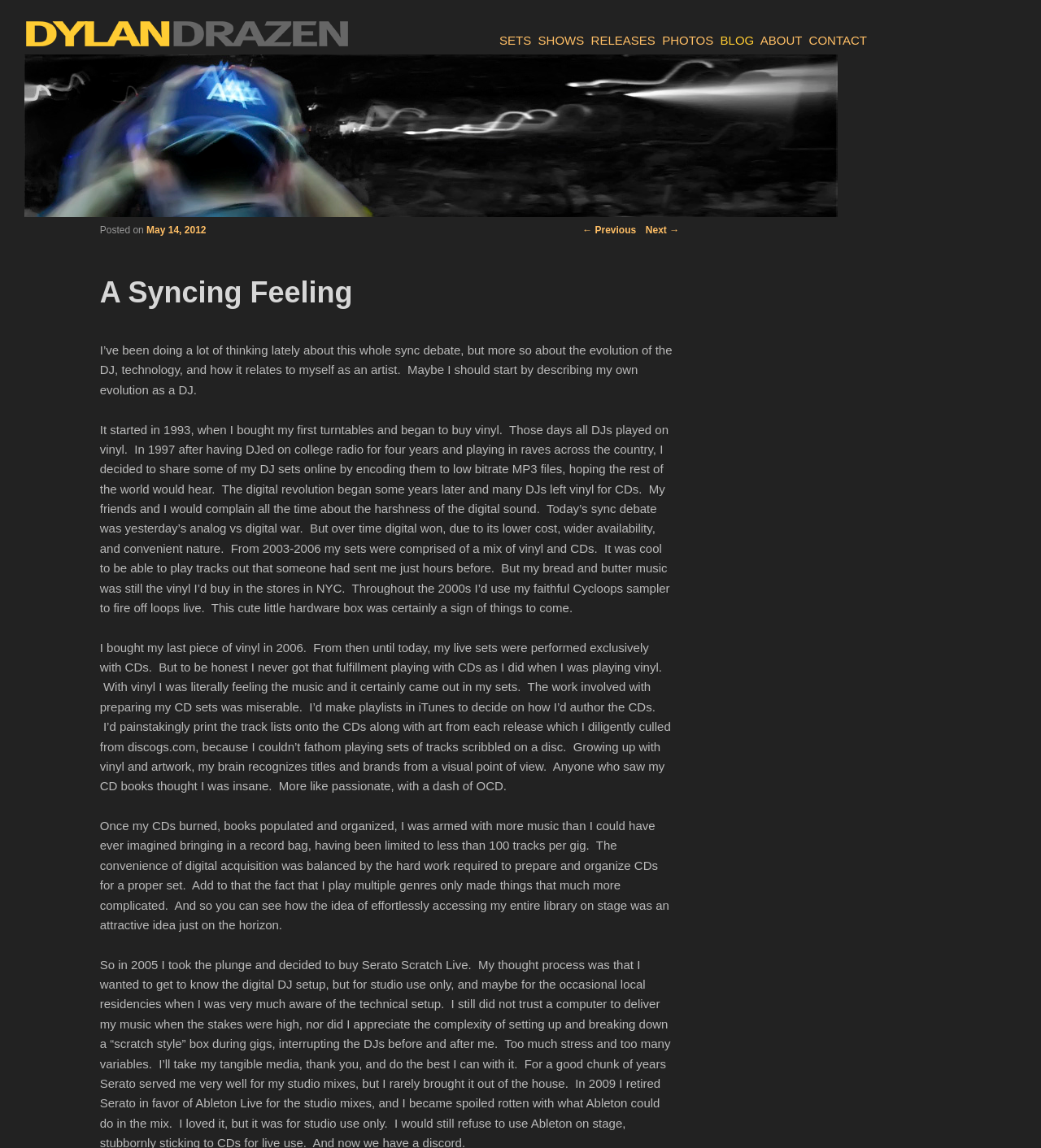Please determine the main heading text of this webpage.

A Syncing Feeling